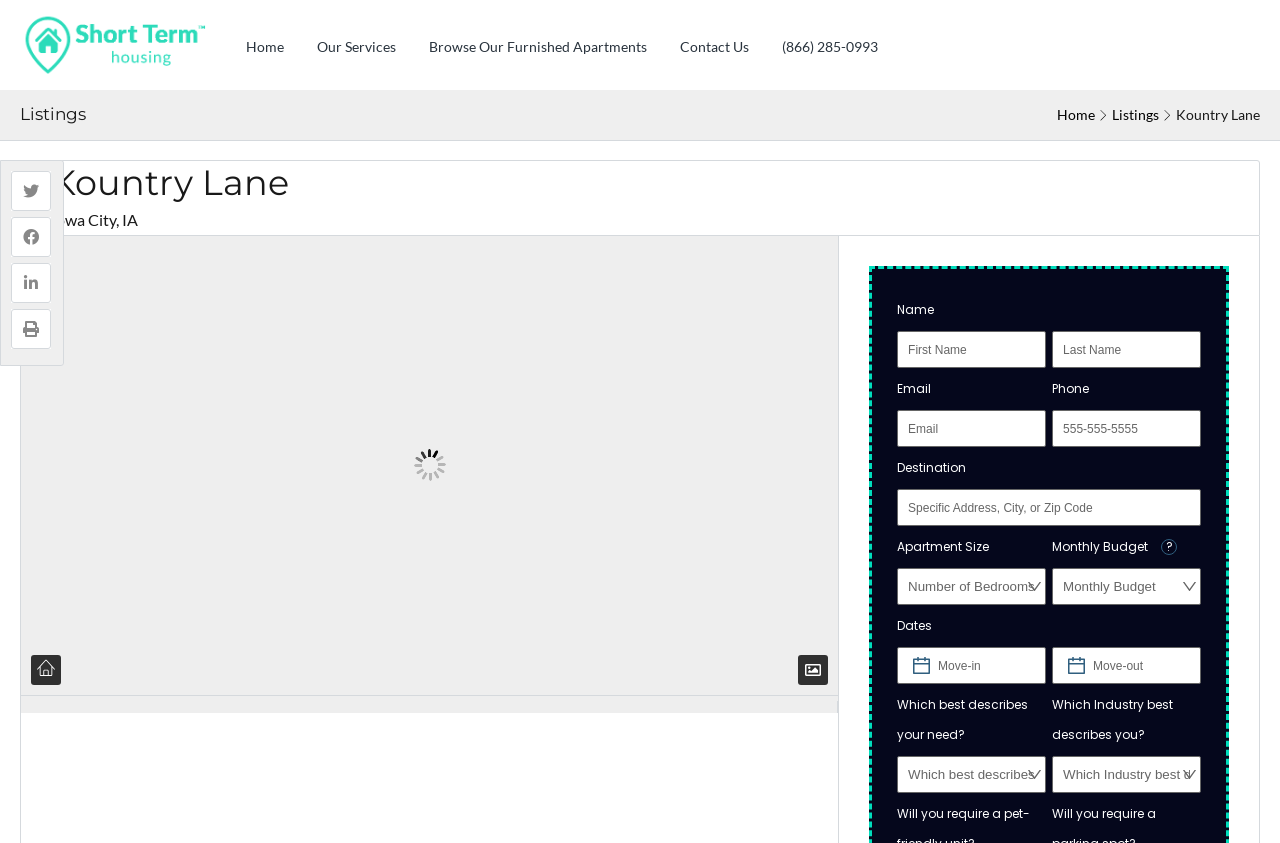Can you find the bounding box coordinates of the area I should click to execute the following instruction: "Select apartment size"?

[0.701, 0.674, 0.817, 0.718]